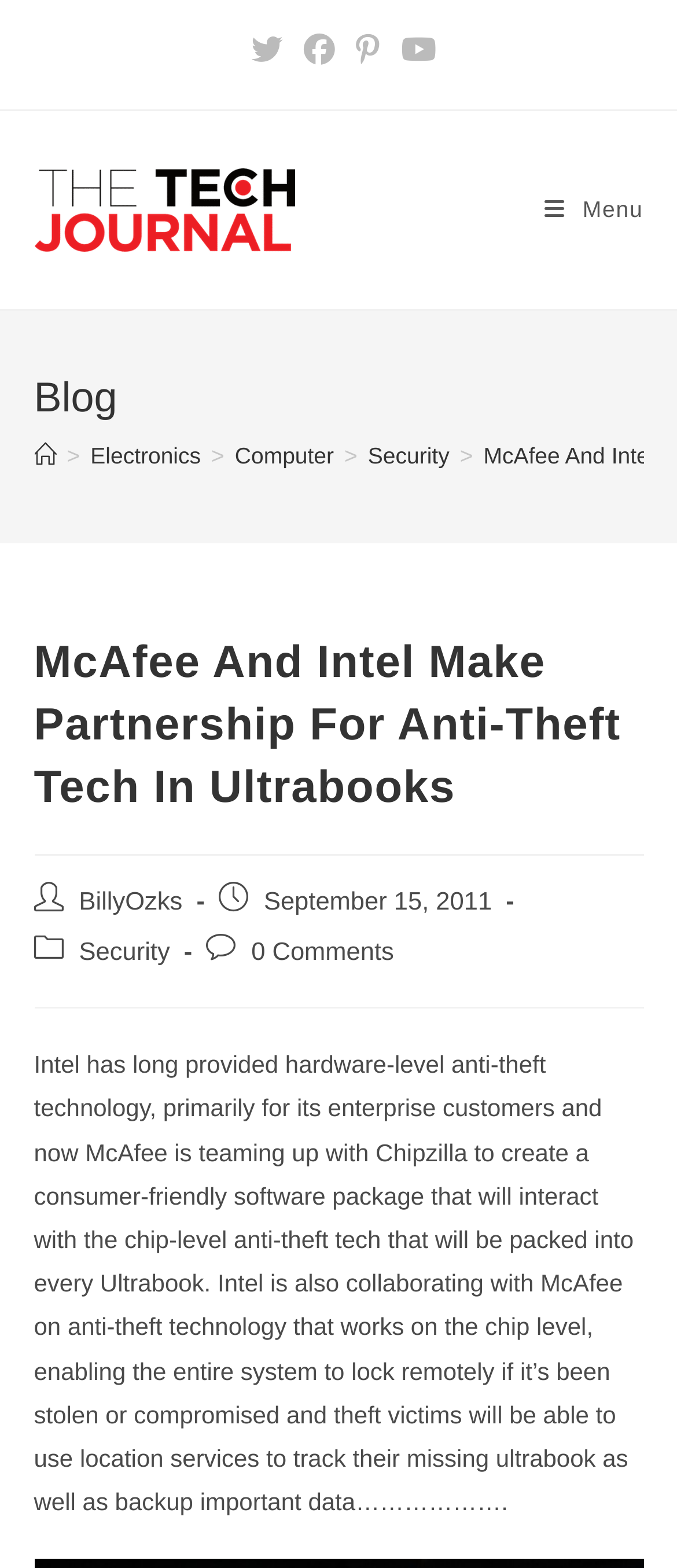Determine the bounding box of the UI element mentioned here: "0 Comments". The coordinates must be in the format [left, top, right, bottom] with values ranging from 0 to 1.

[0.371, 0.598, 0.582, 0.616]